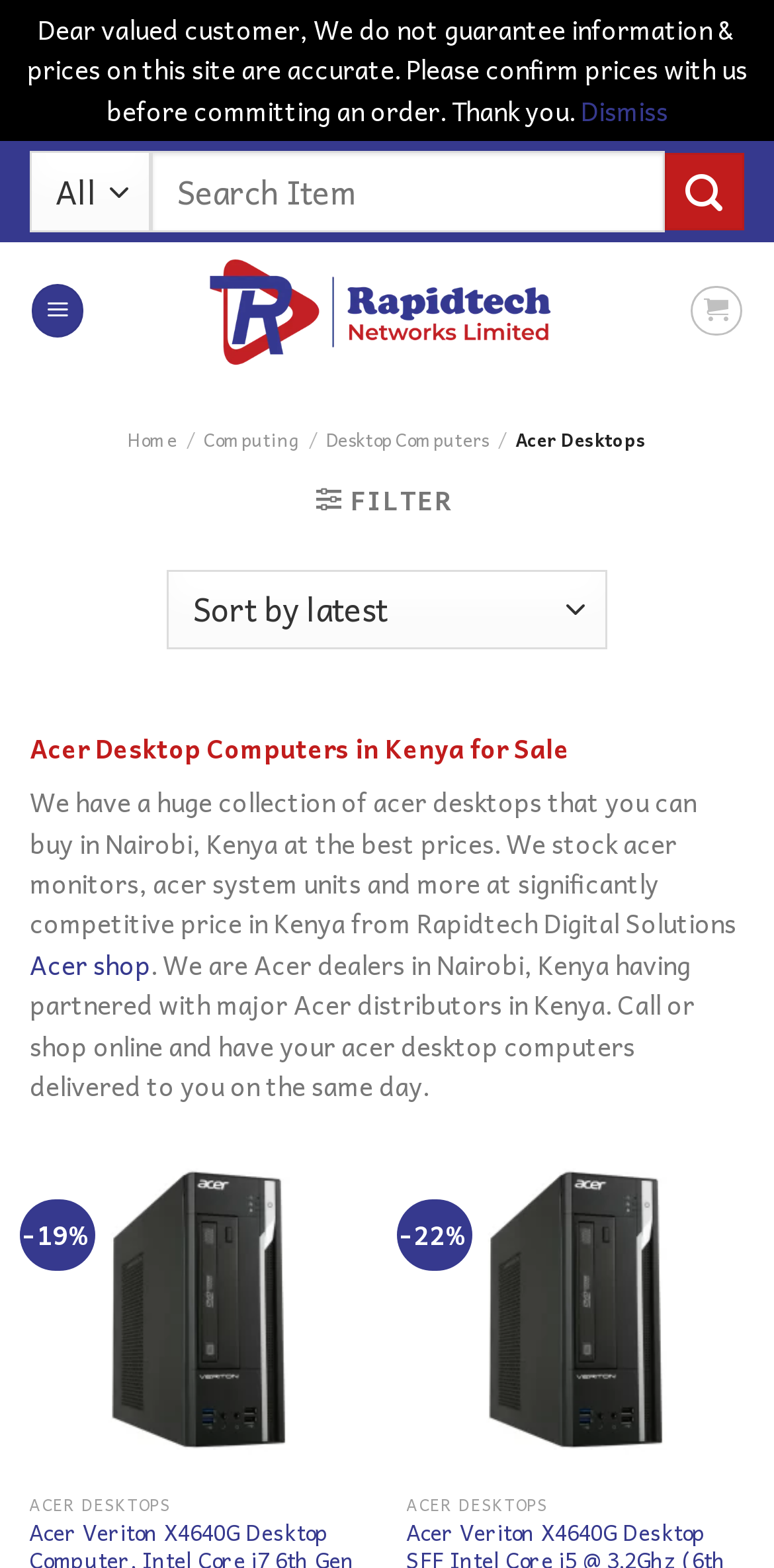Please predict the bounding box coordinates of the element's region where a click is necessary to complete the following instruction: "Filter the desktop computers". The coordinates should be represented by four float numbers between 0 and 1, i.e., [left, top, right, bottom].

[0.409, 0.309, 0.583, 0.328]